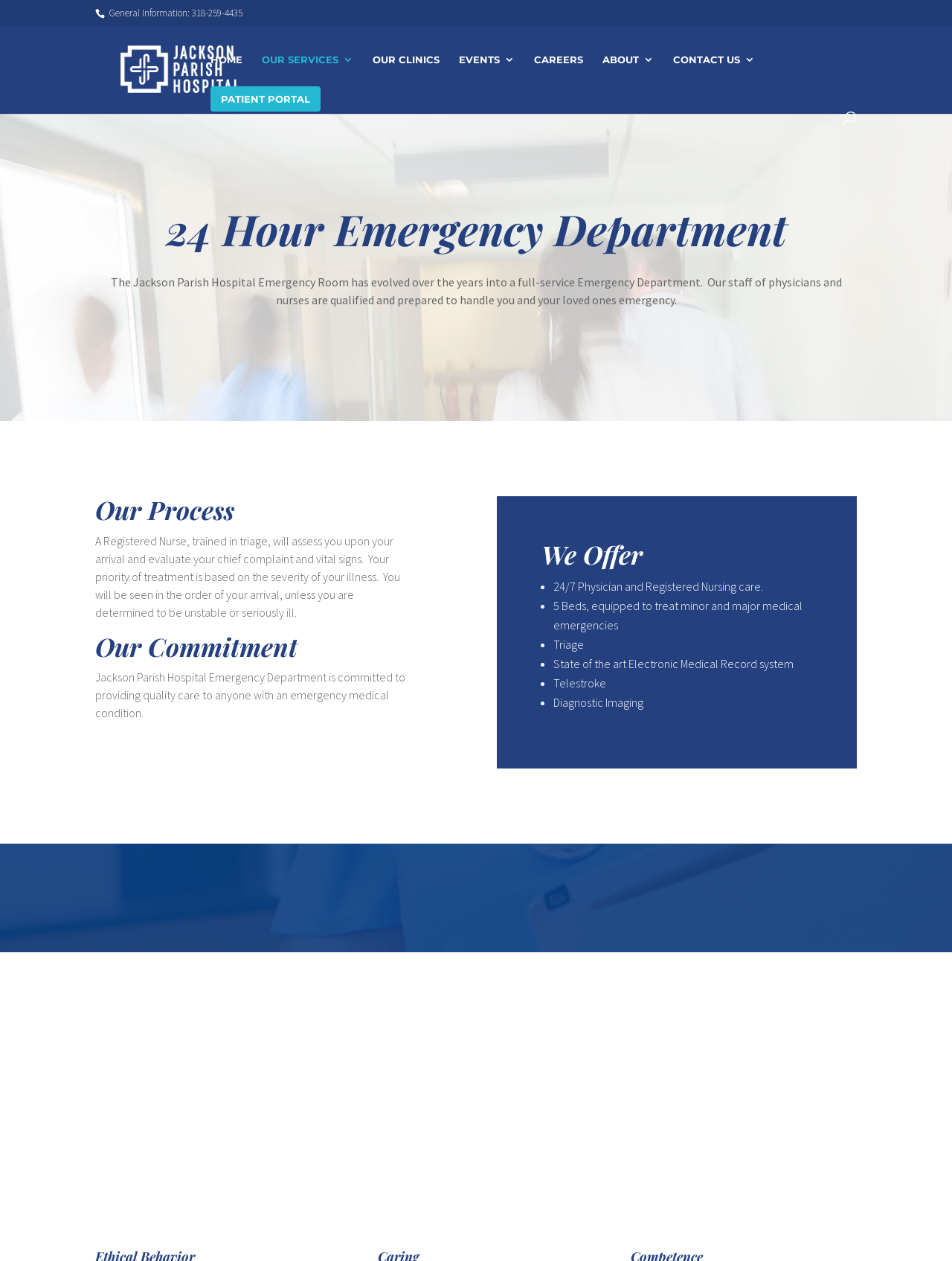Provide the bounding box coordinates, formatted as (top-left x, top-left y, bottom-right x, bottom-right y), with all values being floating point numbers between 0 and 1. Identify the bounding box of the UI element that matches the description: alt="Jackson Parish Hospital"

[0.103, 0.048, 0.23, 0.06]